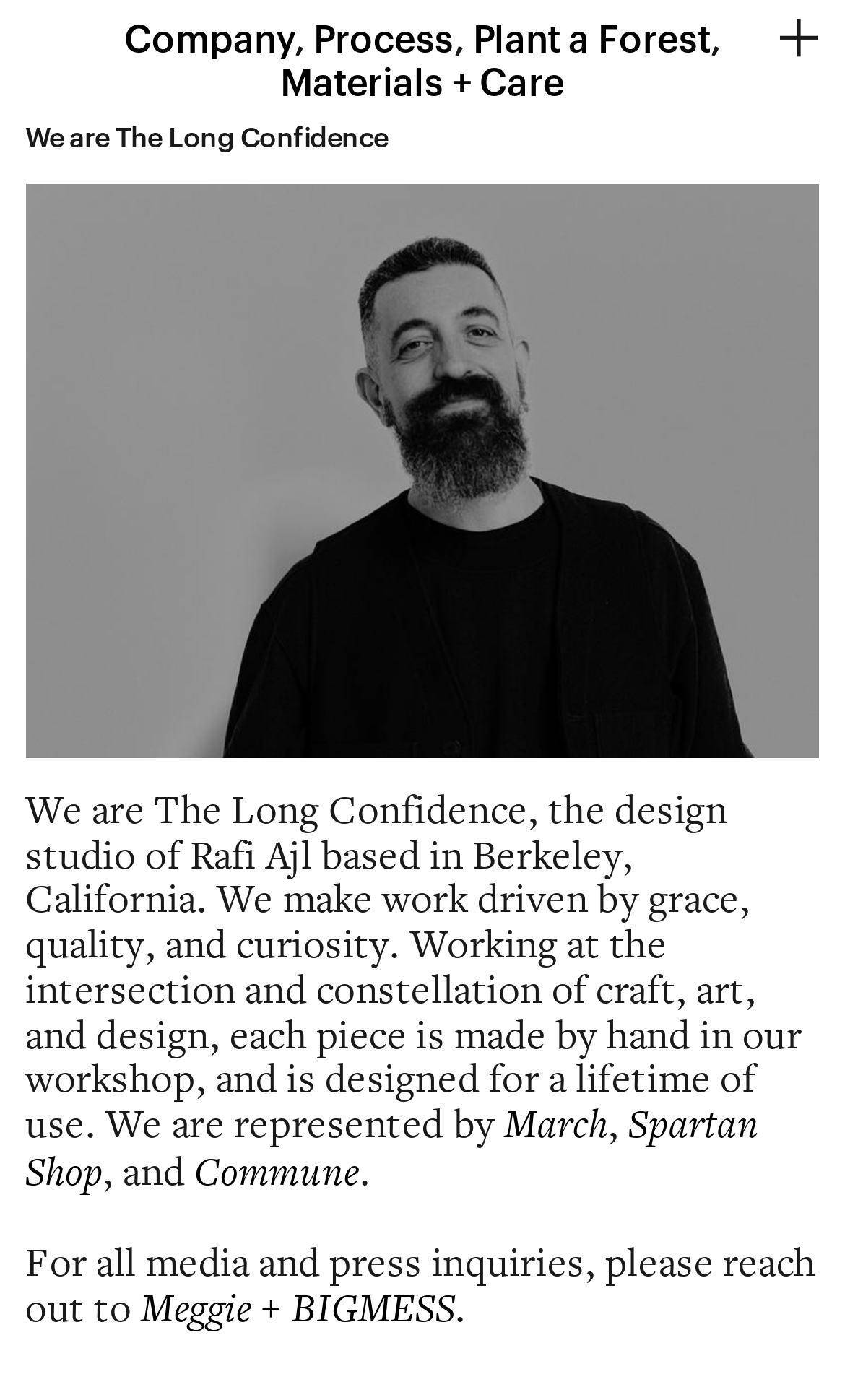Specify the bounding box coordinates of the element's region that should be clicked to achieve the following instruction: "Learn about materials and care". The bounding box coordinates consist of four float numbers between 0 and 1, in the format [left, top, right, bottom].

[0.332, 0.047, 0.668, 0.075]